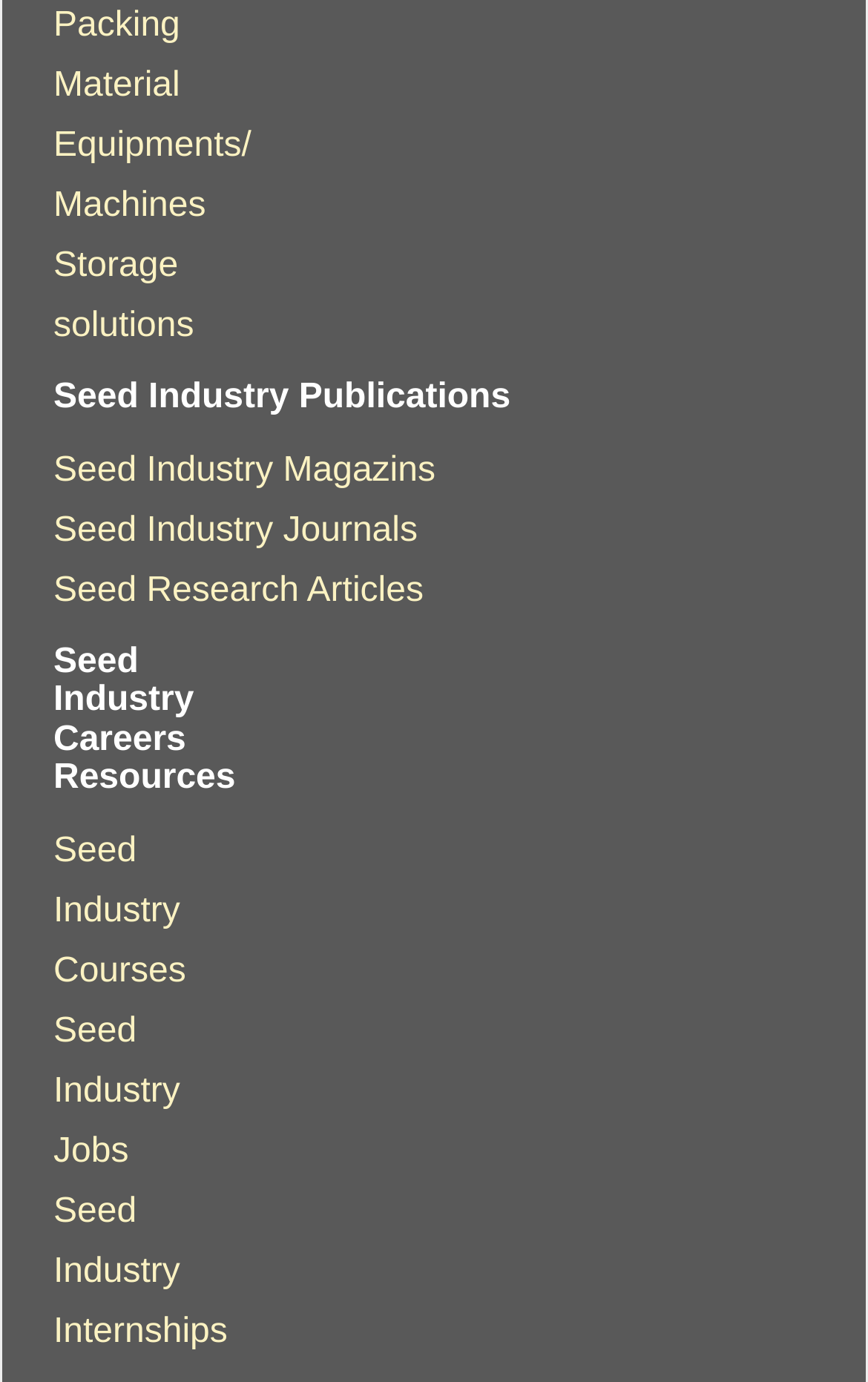Can you find the bounding box coordinates for the element that needs to be clicked to execute this instruction: "Explore seed industry courses"? The coordinates should be given as four float numbers between 0 and 1, i.e., [left, top, right, bottom].

[0.062, 0.602, 0.214, 0.716]